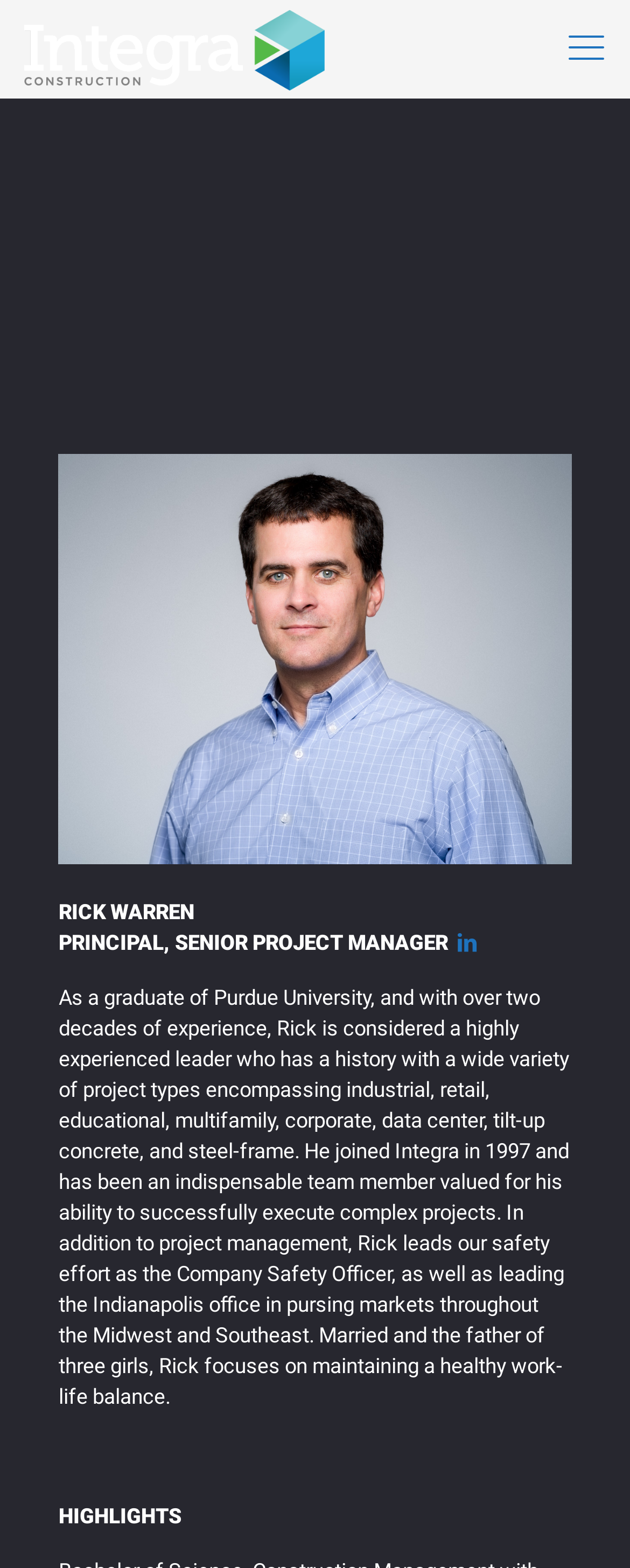Provide a brief response using a word or short phrase to this question:
What is Rick Warren's responsibility in addition to project management?

Company Safety Officer